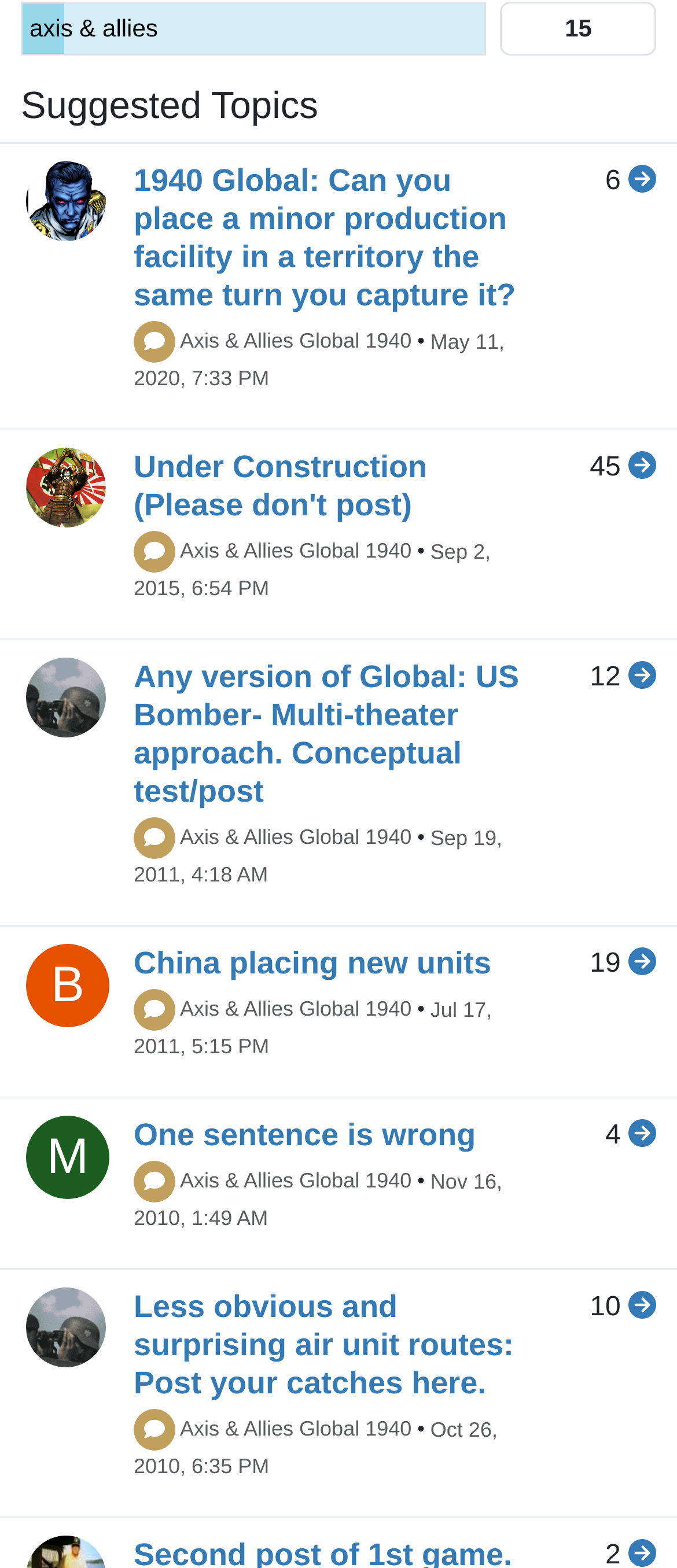Respond with a single word or short phrase to the following question: 
What is the title of the first suggested topic?

Axis & Allies